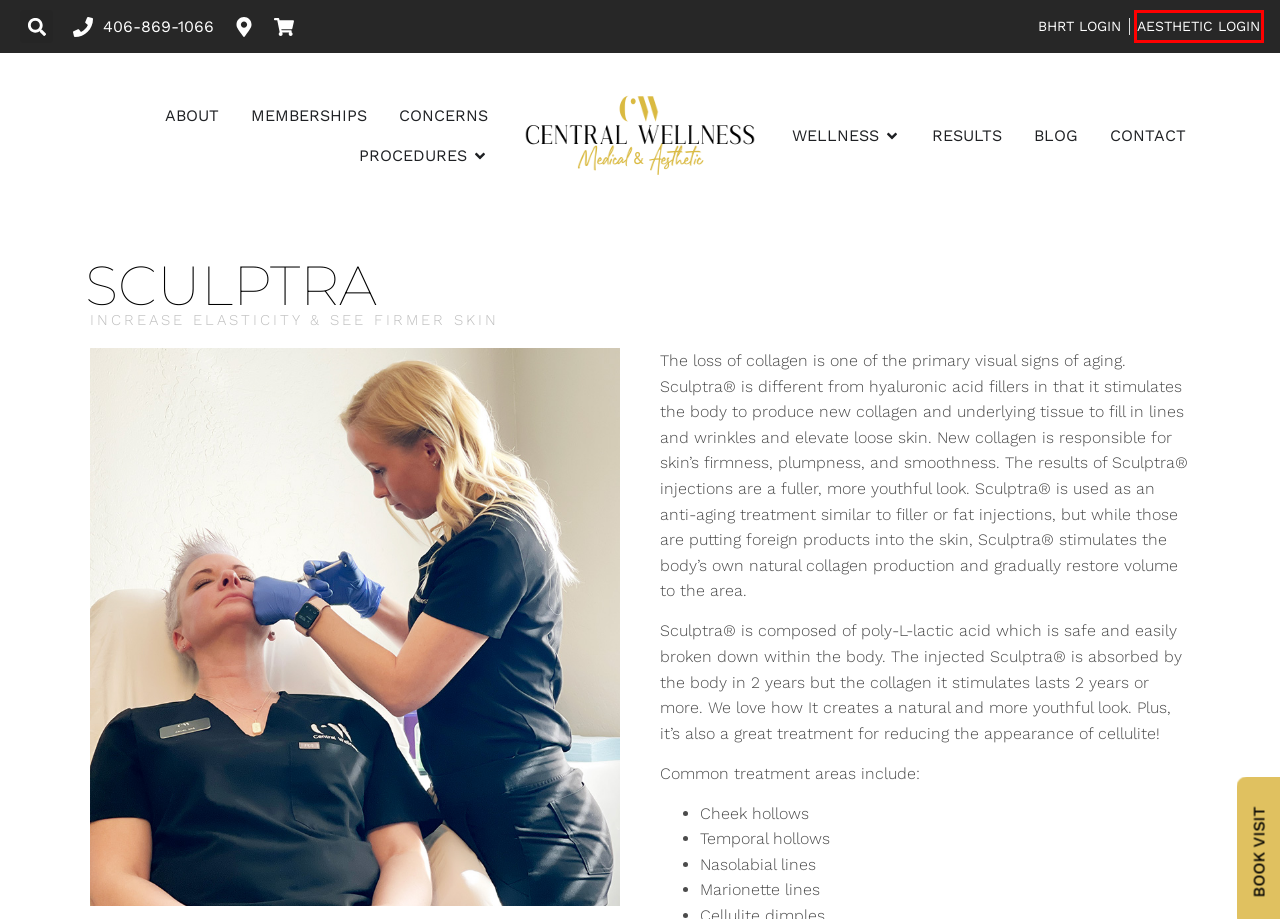Review the screenshot of a webpage which includes a red bounding box around an element. Select the description that best fits the new webpage once the element in the bounding box is clicked. Here are the candidates:
A. Results - Central Wellness Medical & Aesthetic
B. Contact - Central Wellness Medical & Aesthetic
C. Central Wellness Medical & Aesthetic - Billings, MT
D. Memberships - Central Wellness Medical & Aesthetic
E. Procedures - Central Wellness Medical & Aesthetic
F. centralwellness - Online Booking
G. Concerns - Central Wellness Medical & Aesthetic
H. About - Central Wellness Medical & Aesthetic

F